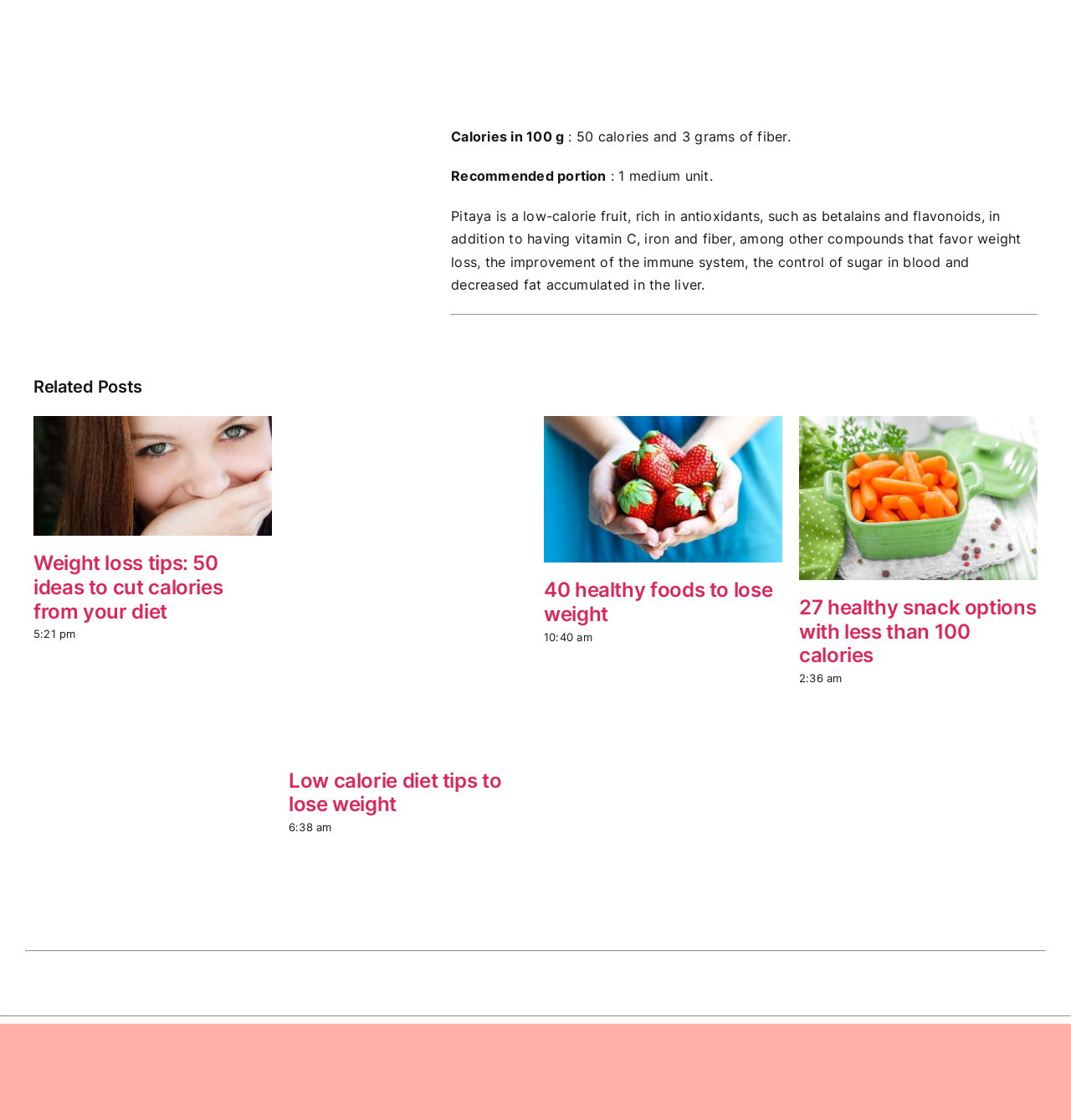Determine the bounding box coordinates of the clickable element to complete this instruction: "Click on 'Low carb dinner: Learn a complete low calorie menu'". Provide the coordinates in the format of four float numbers between 0 and 1, [left, top, right, bottom].

[0.762, 0.371, 0.984, 0.505]